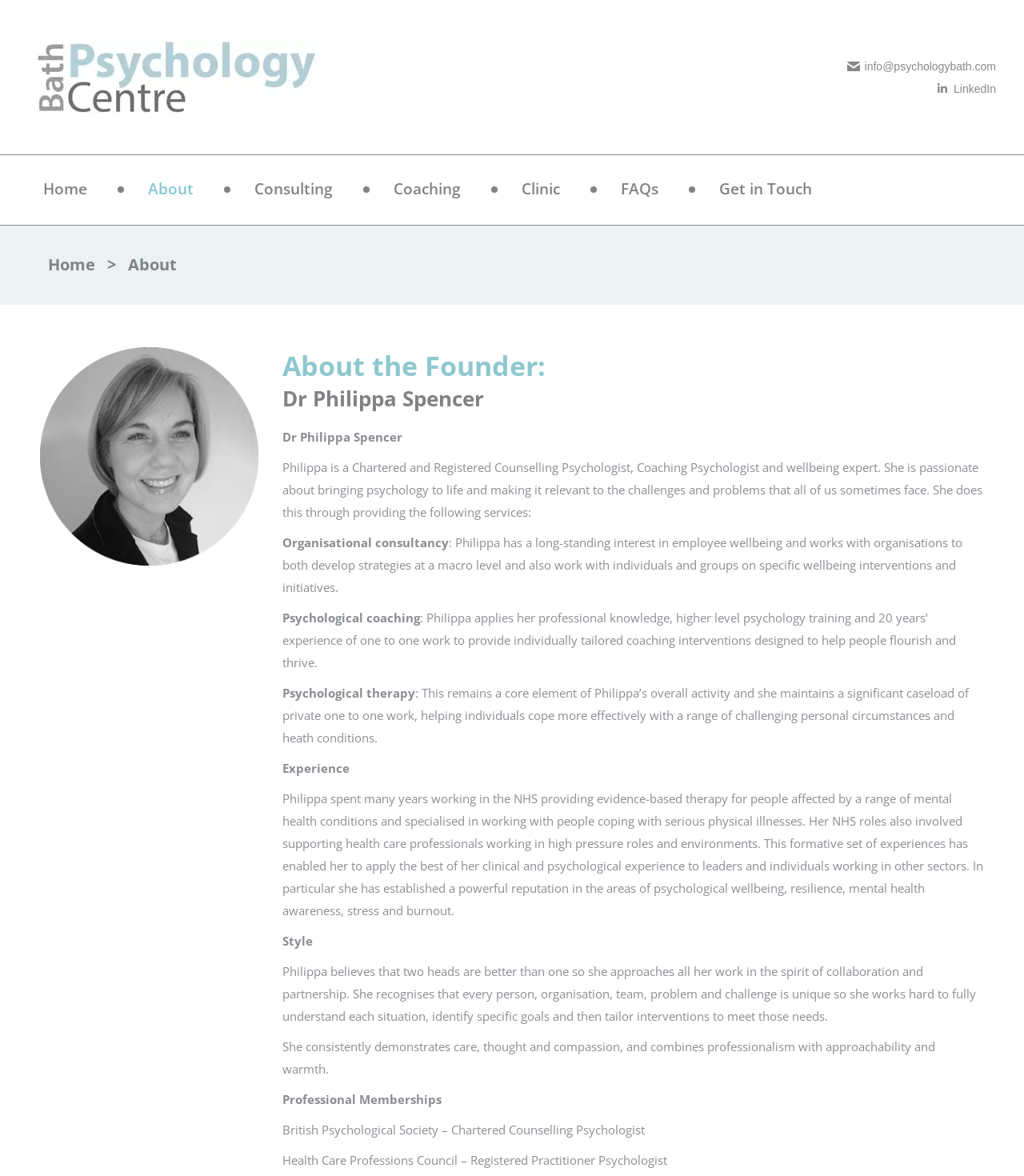What is Philippa's approach to her work?
Based on the image, give a concise answer in the form of a single word or short phrase.

Collaboration and partnership